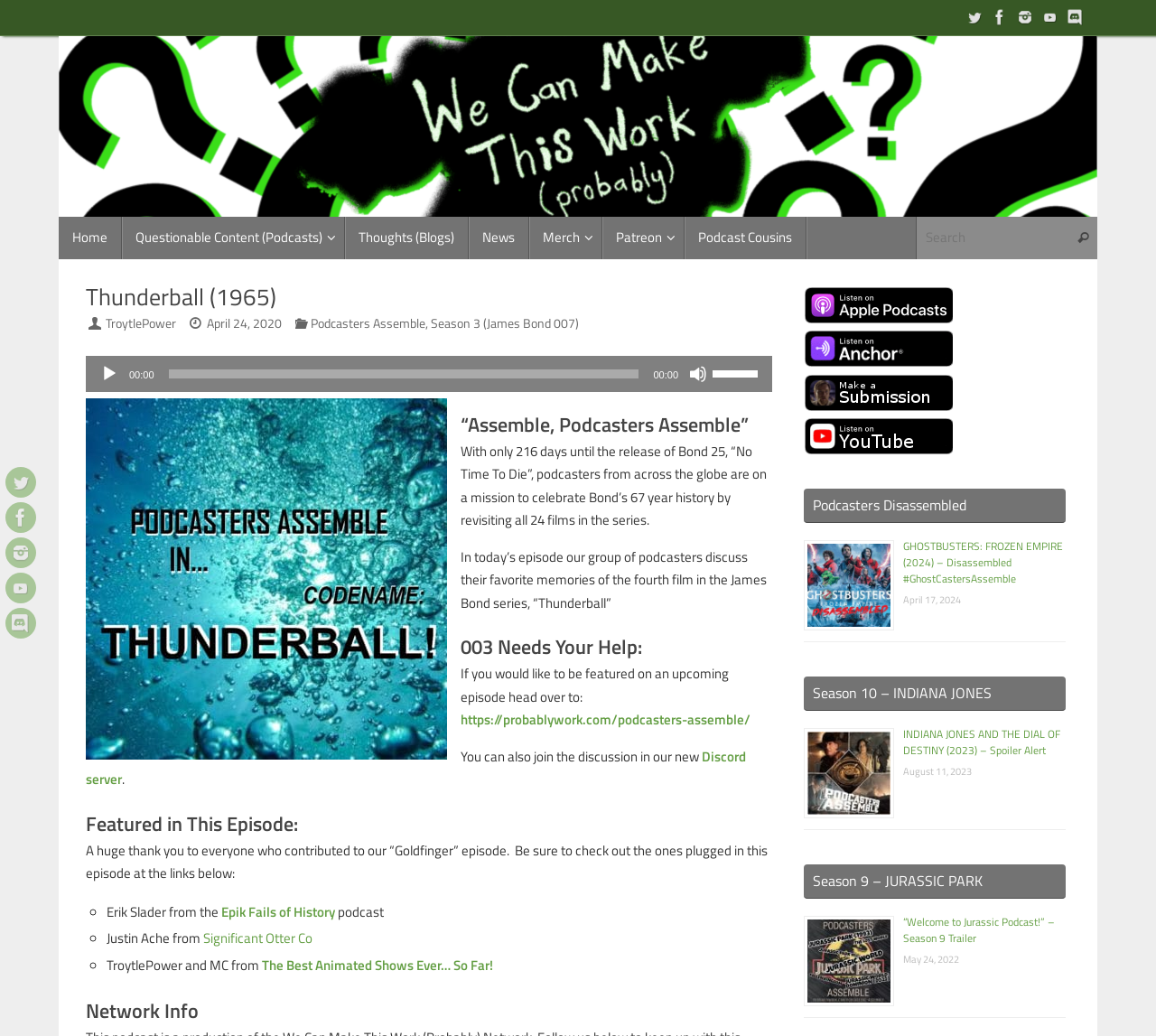Extract the bounding box coordinates for the UI element described by the text: "Epik Fails of History". The coordinates should be in the form of [left, top, right, bottom] with values between 0 and 1.

[0.191, 0.87, 0.289, 0.89]